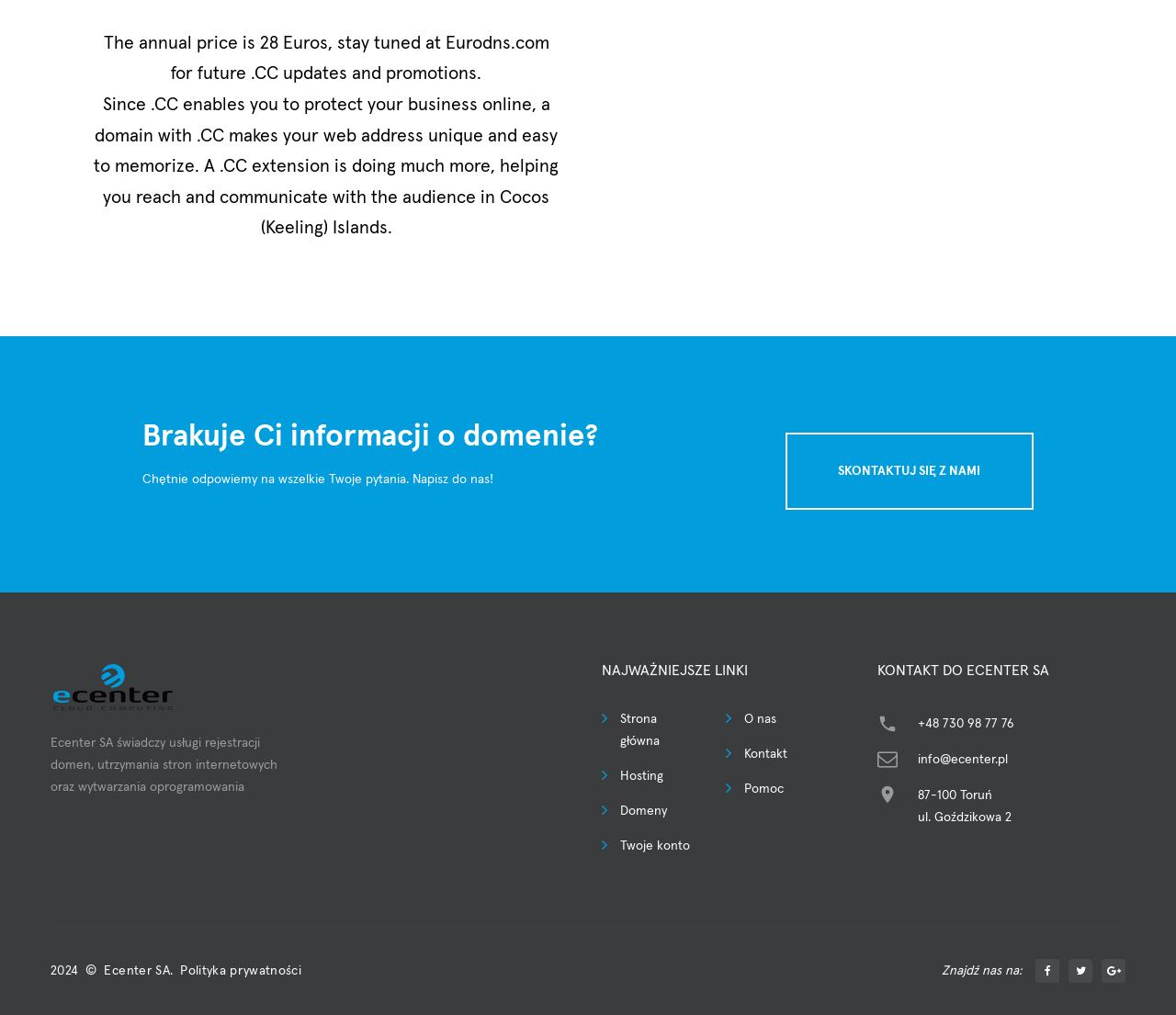Please determine the bounding box coordinates of the section I need to click to accomplish this instruction: "Contact by e-mail".

None